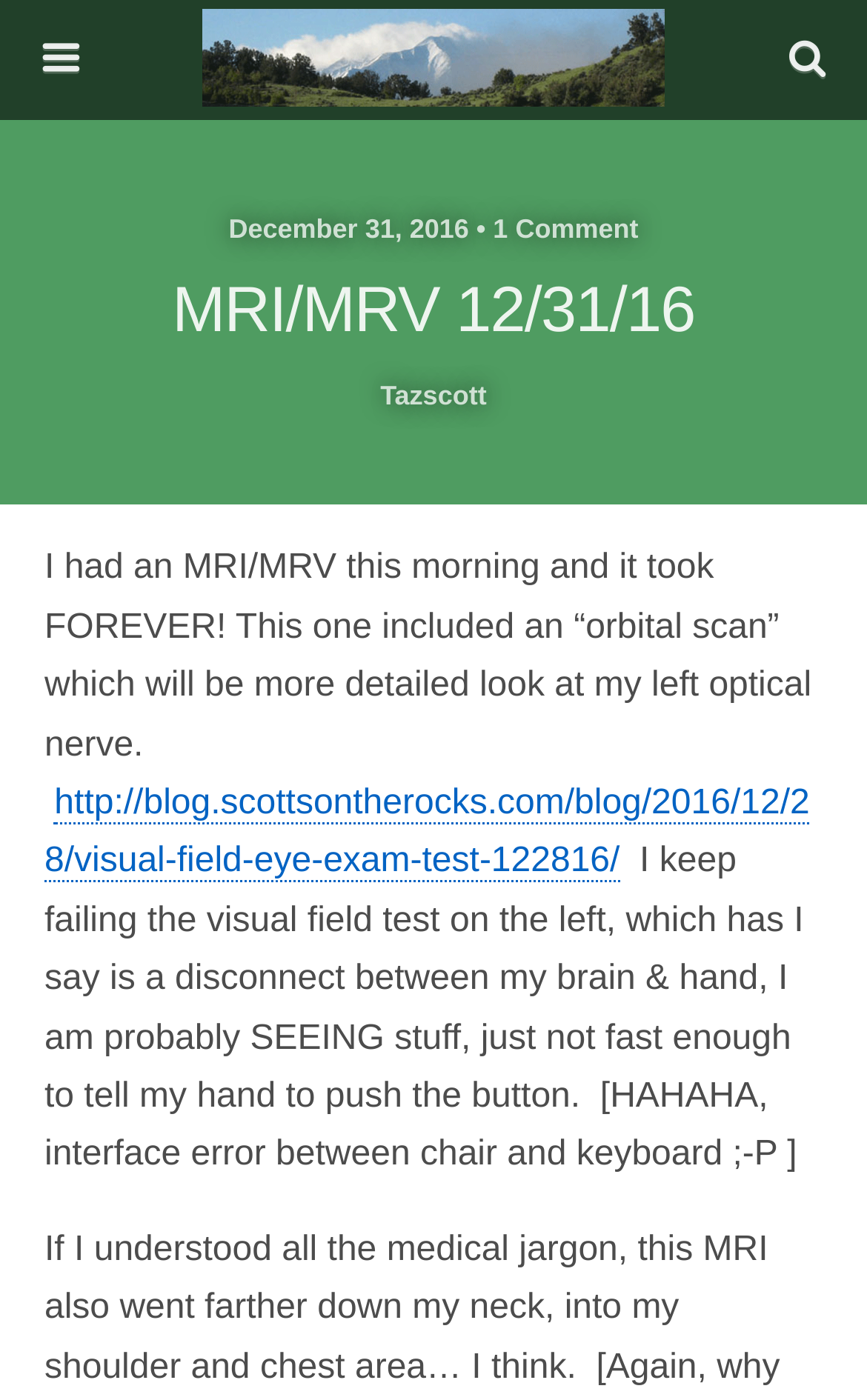Please analyze the image and provide a thorough answer to the question:
What is the author's issue with the visual field test?

I found the author's issue with the visual field test by reading the static text element that says 'I keep failing the visual field test on the left'.